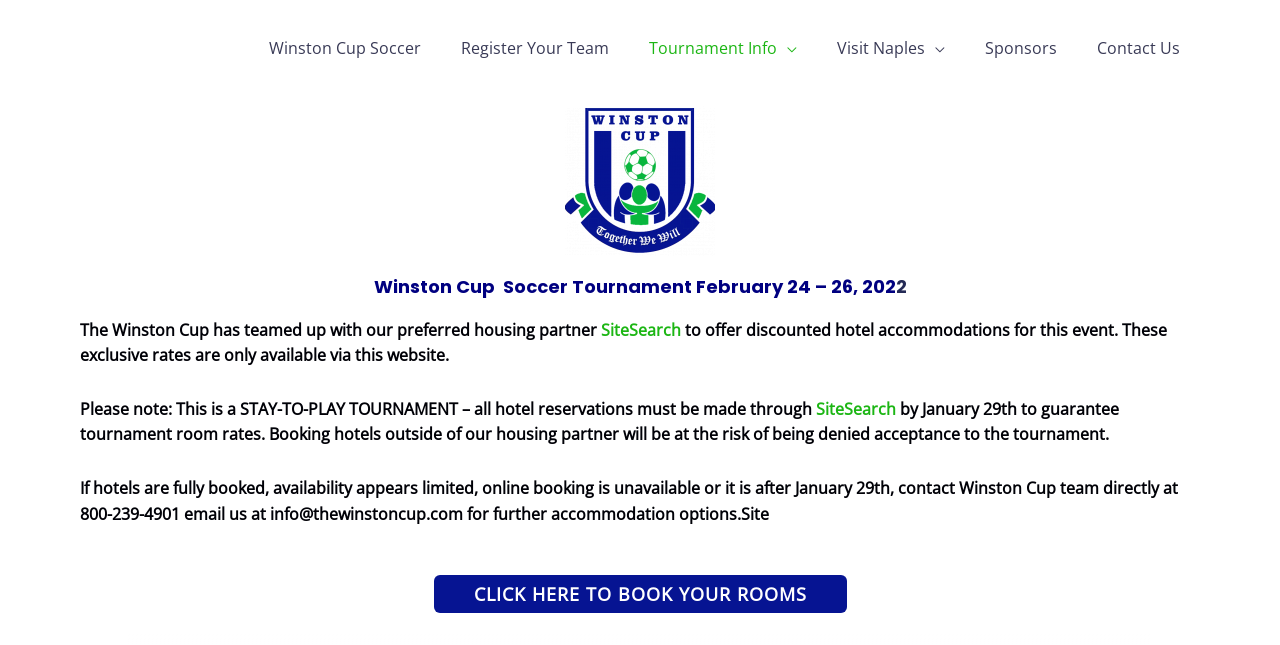Identify the bounding box coordinates of the region that should be clicked to execute the following instruction: "Contact Winston Cup team".

[0.062, 0.739, 0.92, 0.813]